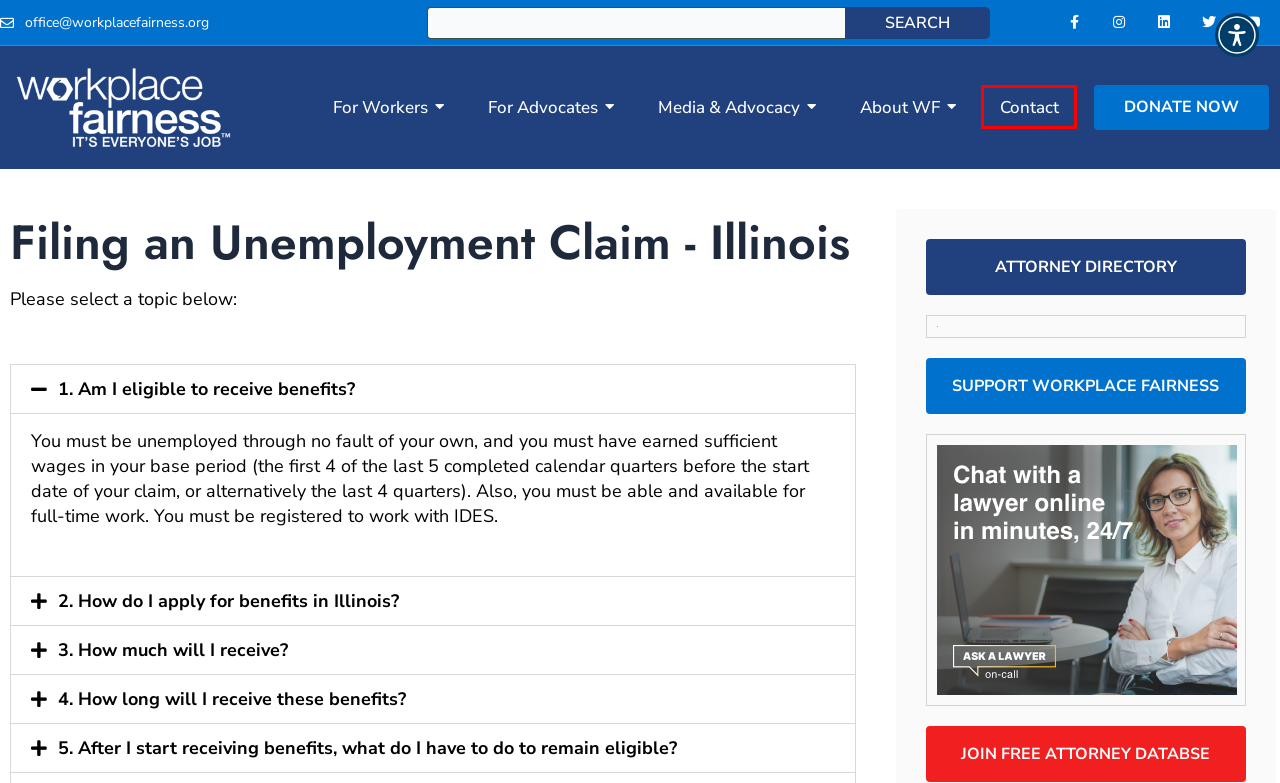Examine the screenshot of a webpage featuring a red bounding box and identify the best matching webpage description for the new page that results from clicking the element within the box. Here are the options:
A. Terms of Service | Workplace Fairness
B. Link Policy | Workplace Fairness
C. Accessibility | Workplace Fairness
D. Contact | Workplace Fairness
E. Sitemap | Workplace Fairness
F. Advocacy Services | Labor Rights Attorney - Workplace Fairness
G. Employee Rights - Workers Rights and Workplace Attorney | Workplace Fairness
H. Workplace Fairness 0.1.2.3 – Create Your Free Employment Attorney Directory Listing

D